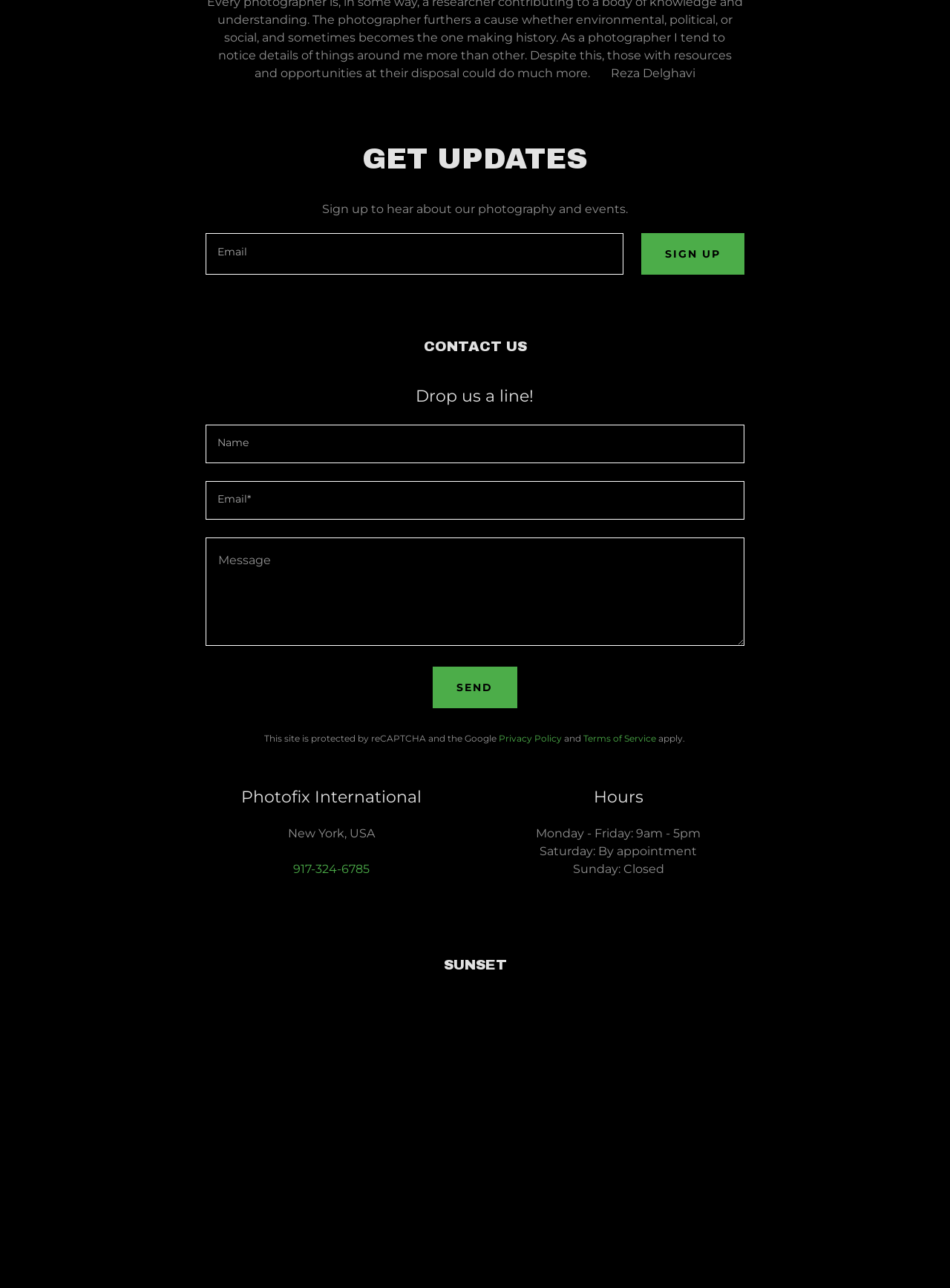Given the description of the UI element: "Terms of Service", predict the bounding box coordinates in the form of [left, top, right, bottom], with each value being a float between 0 and 1.

[0.614, 0.569, 0.691, 0.577]